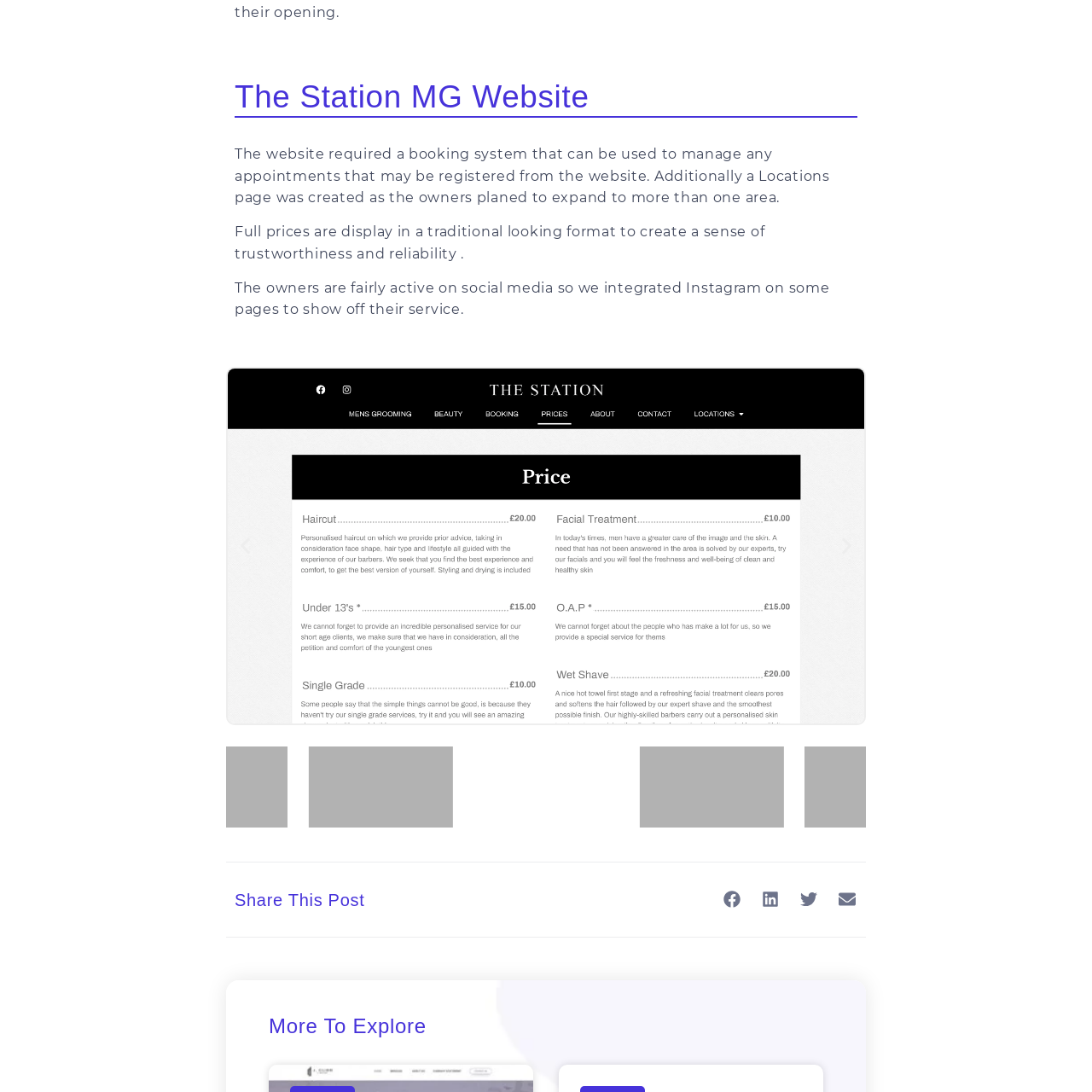What is the tone of this graphic?
Please review the image inside the red bounding box and answer using a single word or phrase.

Professional and trustworthy